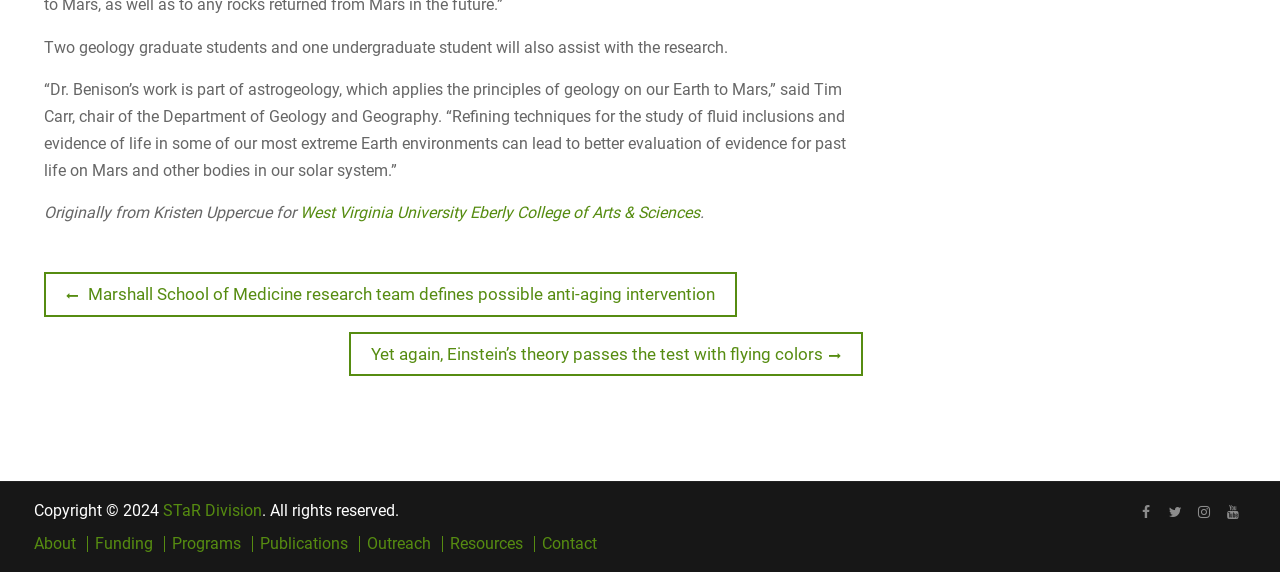Please give a one-word or short phrase response to the following question: 
What is Dr. Benison's field of research?

Astrogeology